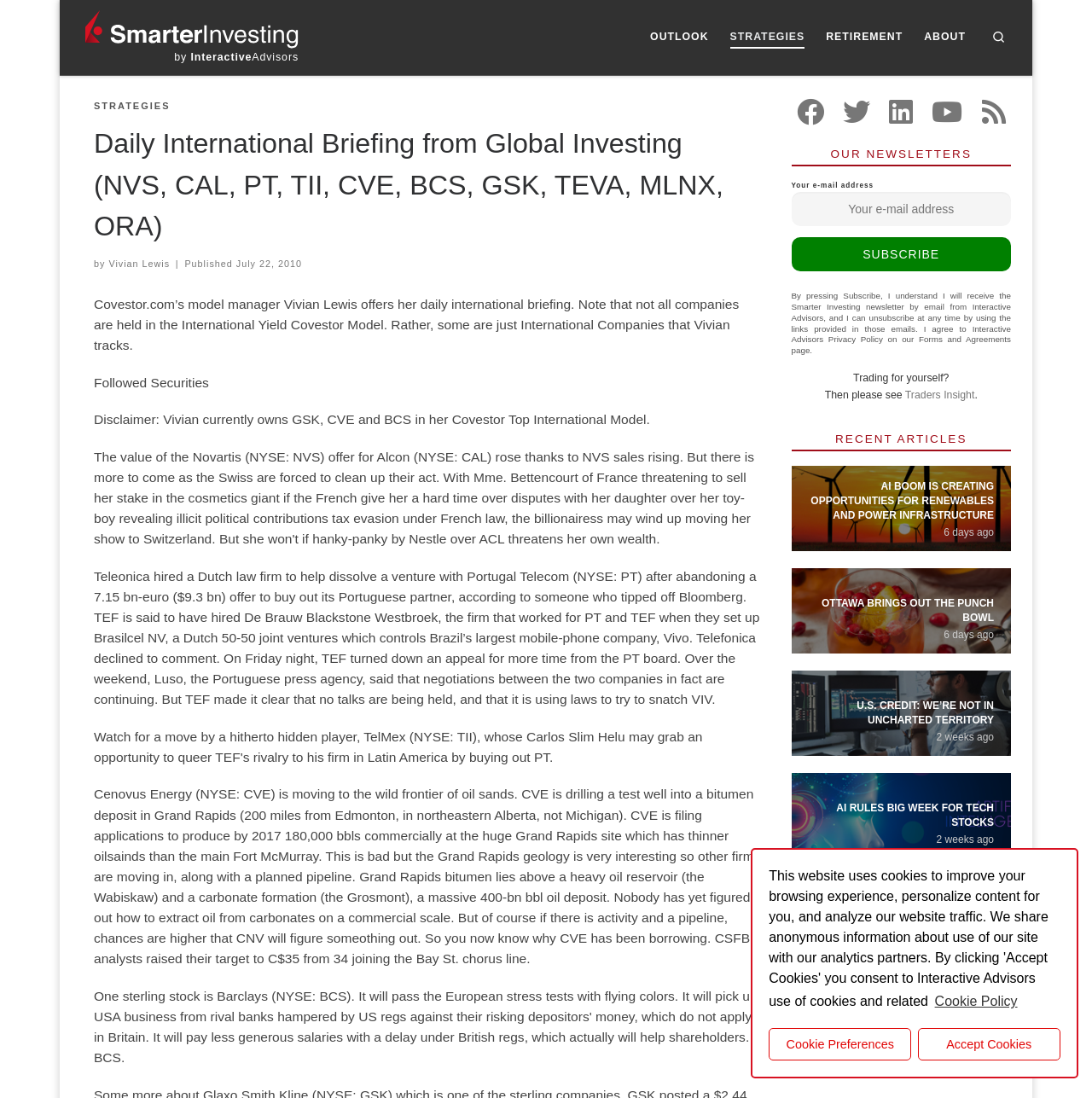Please extract the title of the webpage.

Daily International Briefing from Global Investing (NVS, CAL, PT, TII, CVE, BCS, GSK, TEVA, MLNX, ORA)